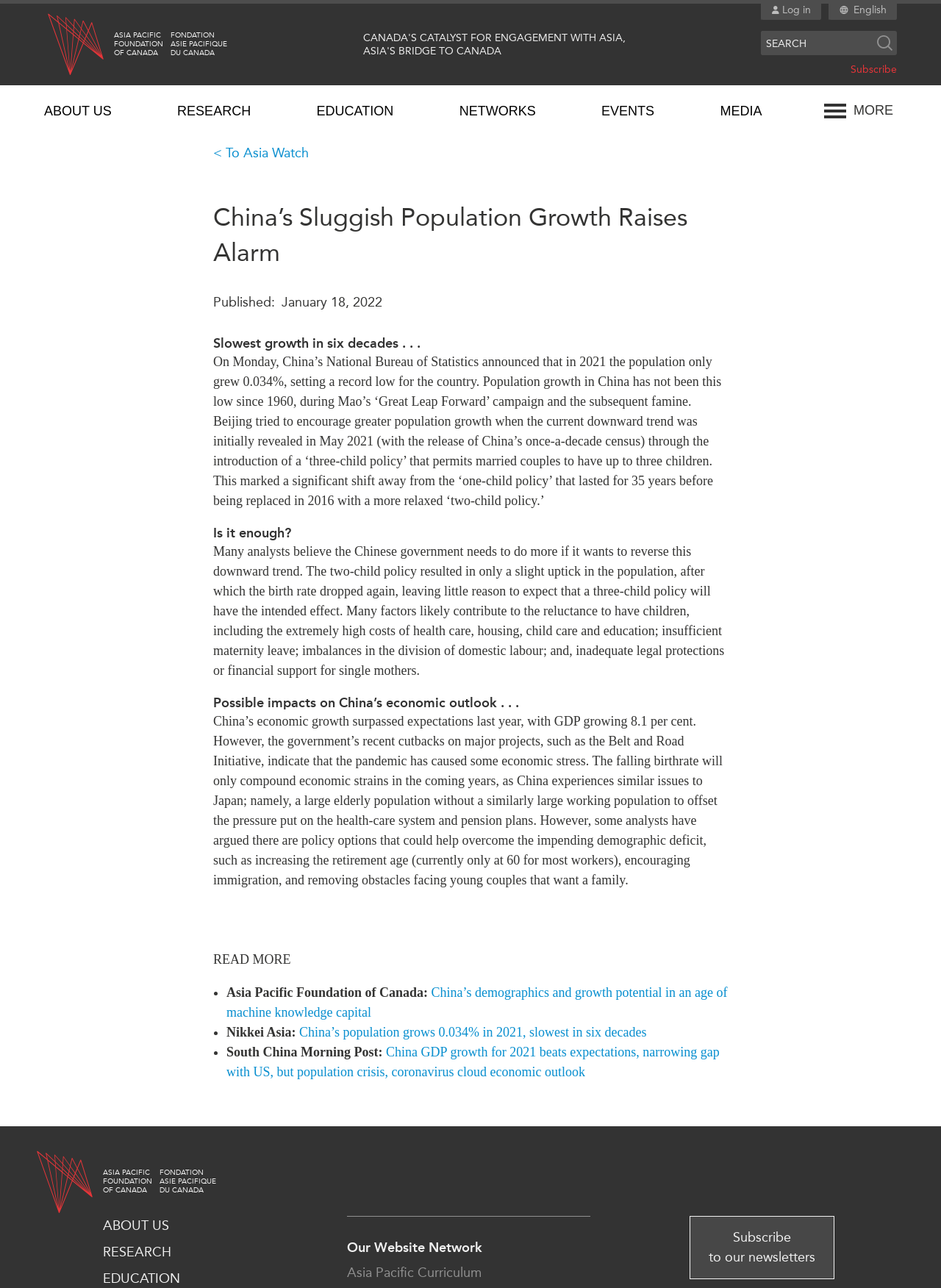Indicate the bounding box coordinates of the clickable region to achieve the following instruction: "Log in to the website."

[0.821, 0.0, 0.861, 0.015]